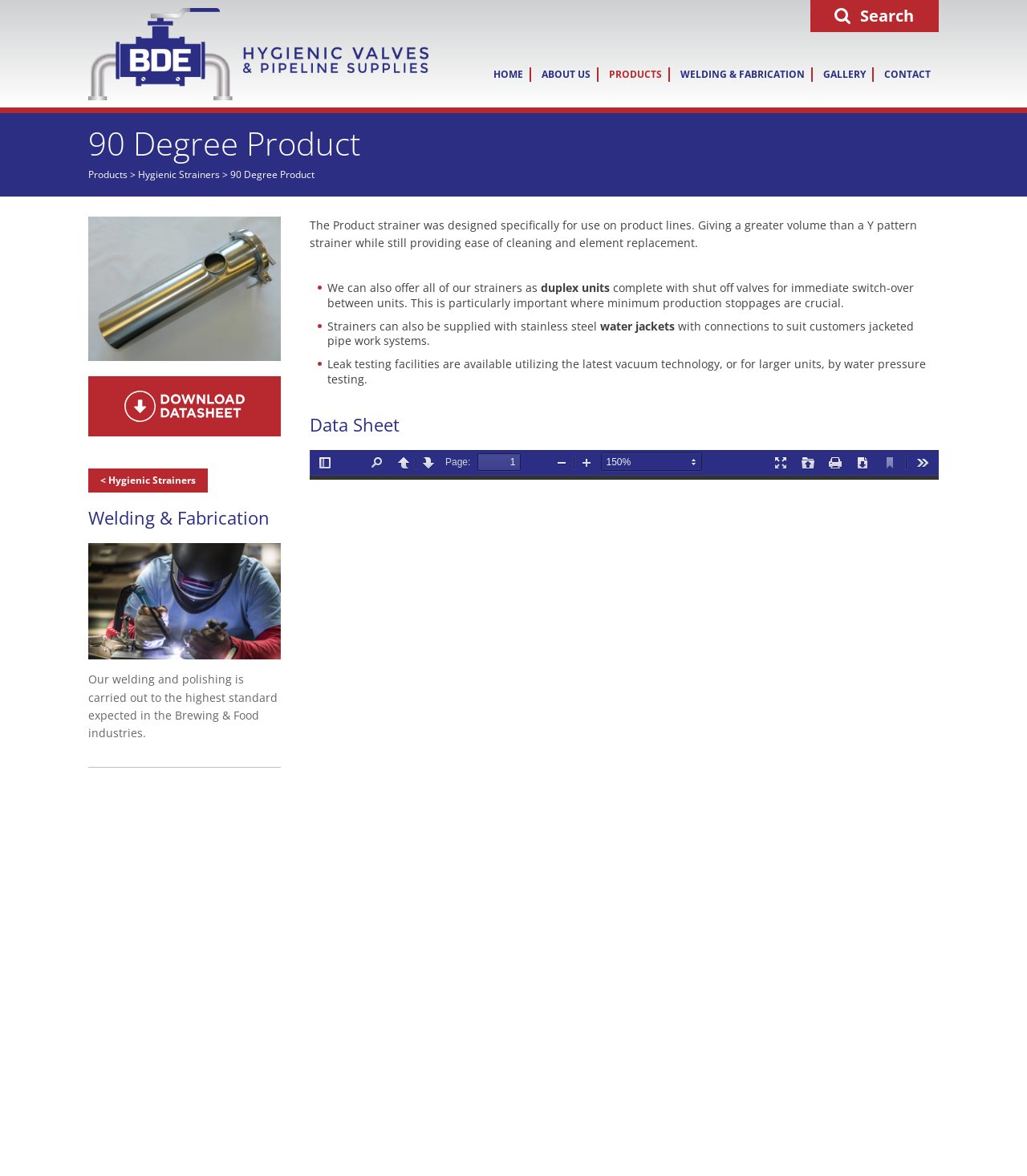Using the information shown in the image, answer the question with as much detail as possible: What type of product is described on this webpage?

The webpage describes a product called 'Product strainer', which is designed specifically for use on product lines, providing a greater volume than a Y pattern strainer while still offering ease of cleaning and element replacement.